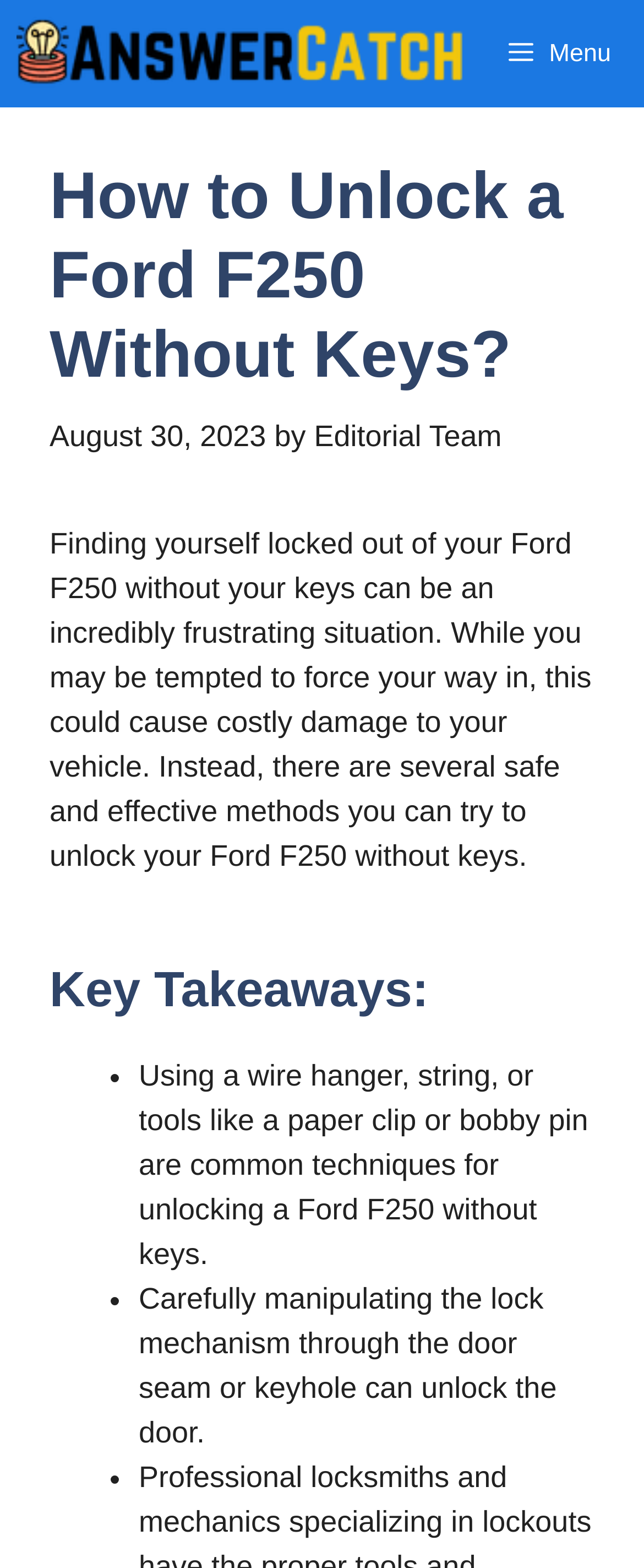Provide the bounding box coordinates, formatted as (top-left x, top-left y, bottom-right x, bottom-right y), with all values being floating point numbers between 0 and 1. Identify the bounding box of the UI element that matches the description: Editorial Team

[0.488, 0.268, 0.779, 0.289]